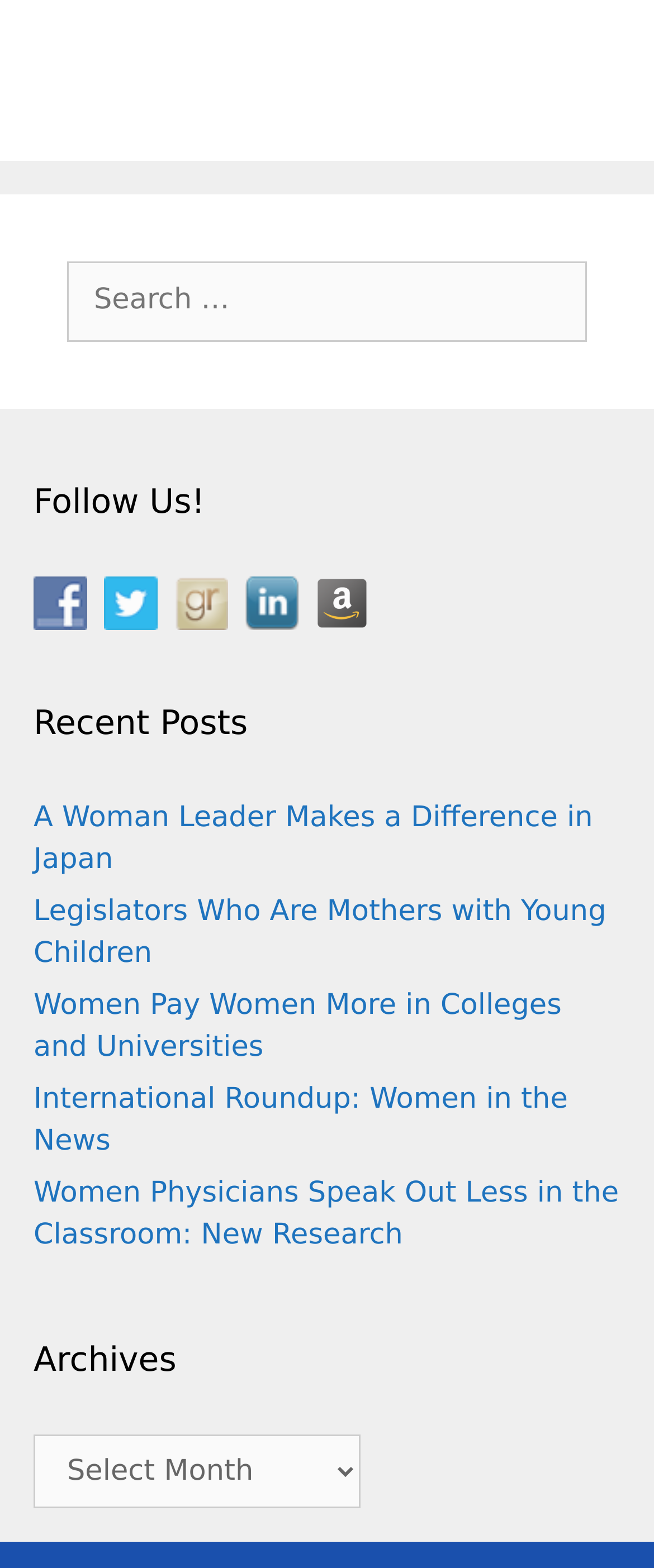Please specify the bounding box coordinates of the clickable region necessary for completing the following instruction: "Follow Us on Facebook". The coordinates must consist of four float numbers between 0 and 1, i.e., [left, top, right, bottom].

[0.051, 0.373, 0.159, 0.395]